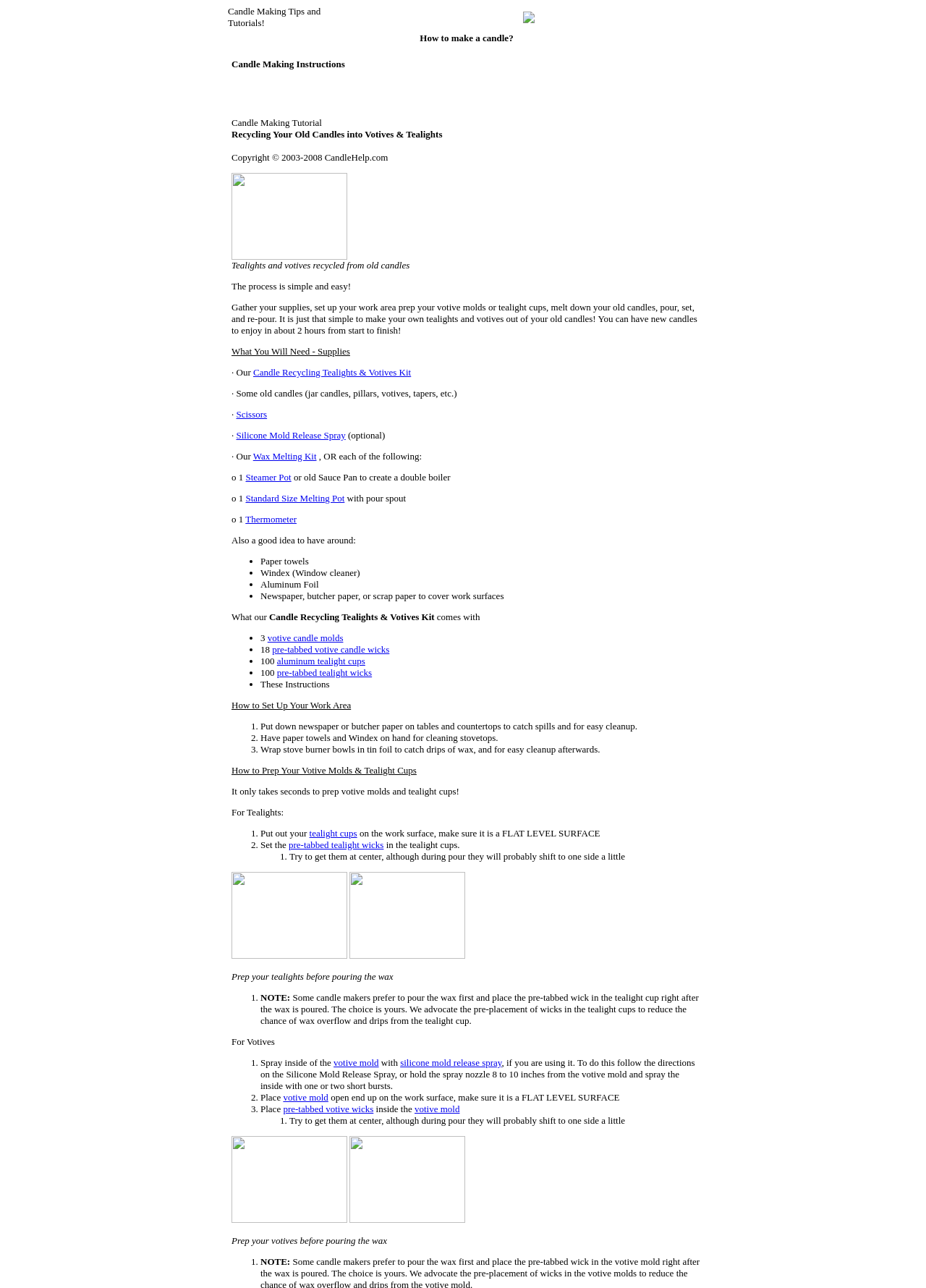Indicate the bounding box coordinates of the element that must be clicked to execute the instruction: "Click the 'Steamer Pot' link". The coordinates should be given as four float numbers between 0 and 1, i.e., [left, top, right, bottom].

[0.265, 0.366, 0.315, 0.375]